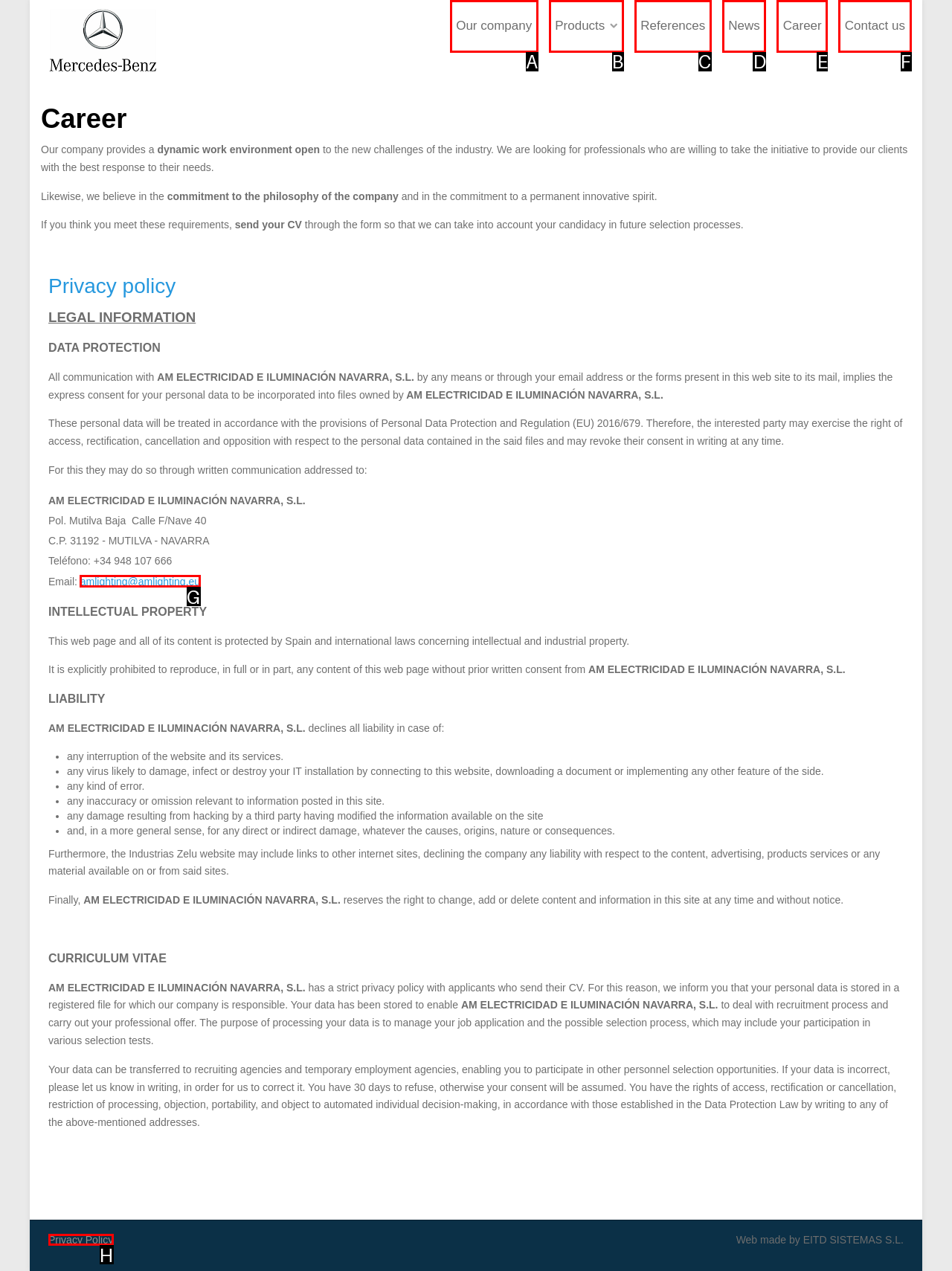Identify the correct UI element to click to follow this instruction: Click on About
Respond with the letter of the appropriate choice from the displayed options.

None